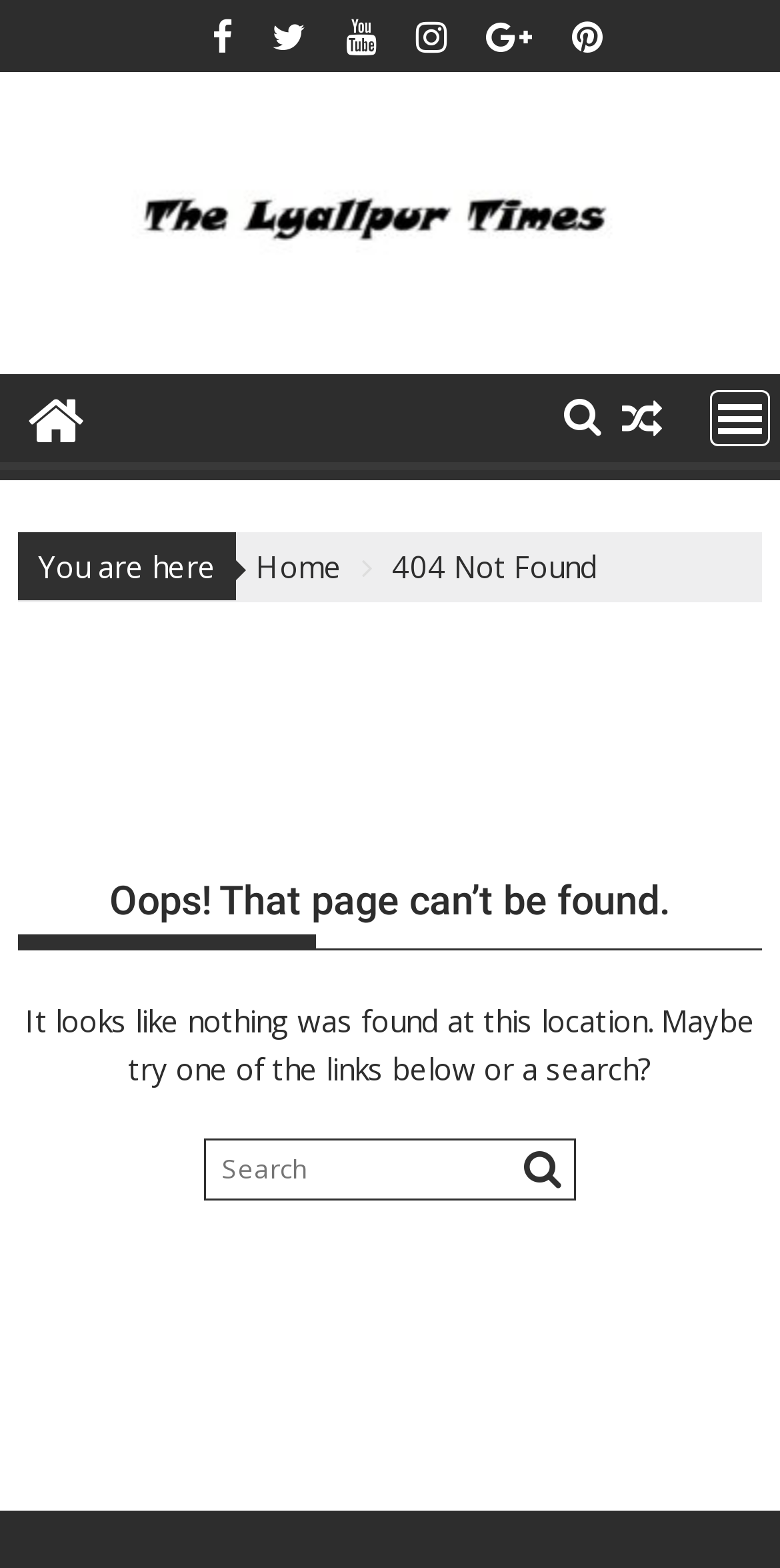Please provide a one-word or short phrase answer to the question:
Is the search bar required?

No